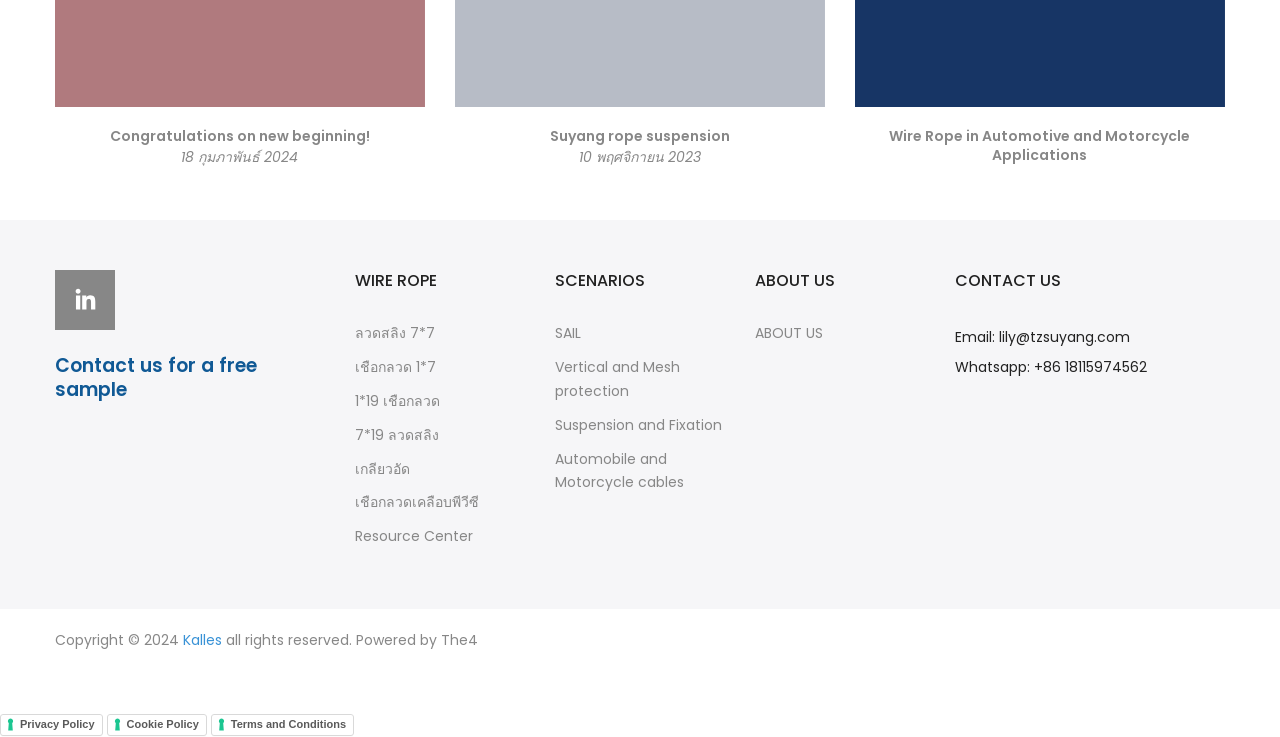Look at the image and answer the question in detail:
What is the date of the 'Suyang rope suspension' news?

The date can be found next to the 'Suyang rope suspension' heading, which is '10 พฤศจิกายน 2023'.